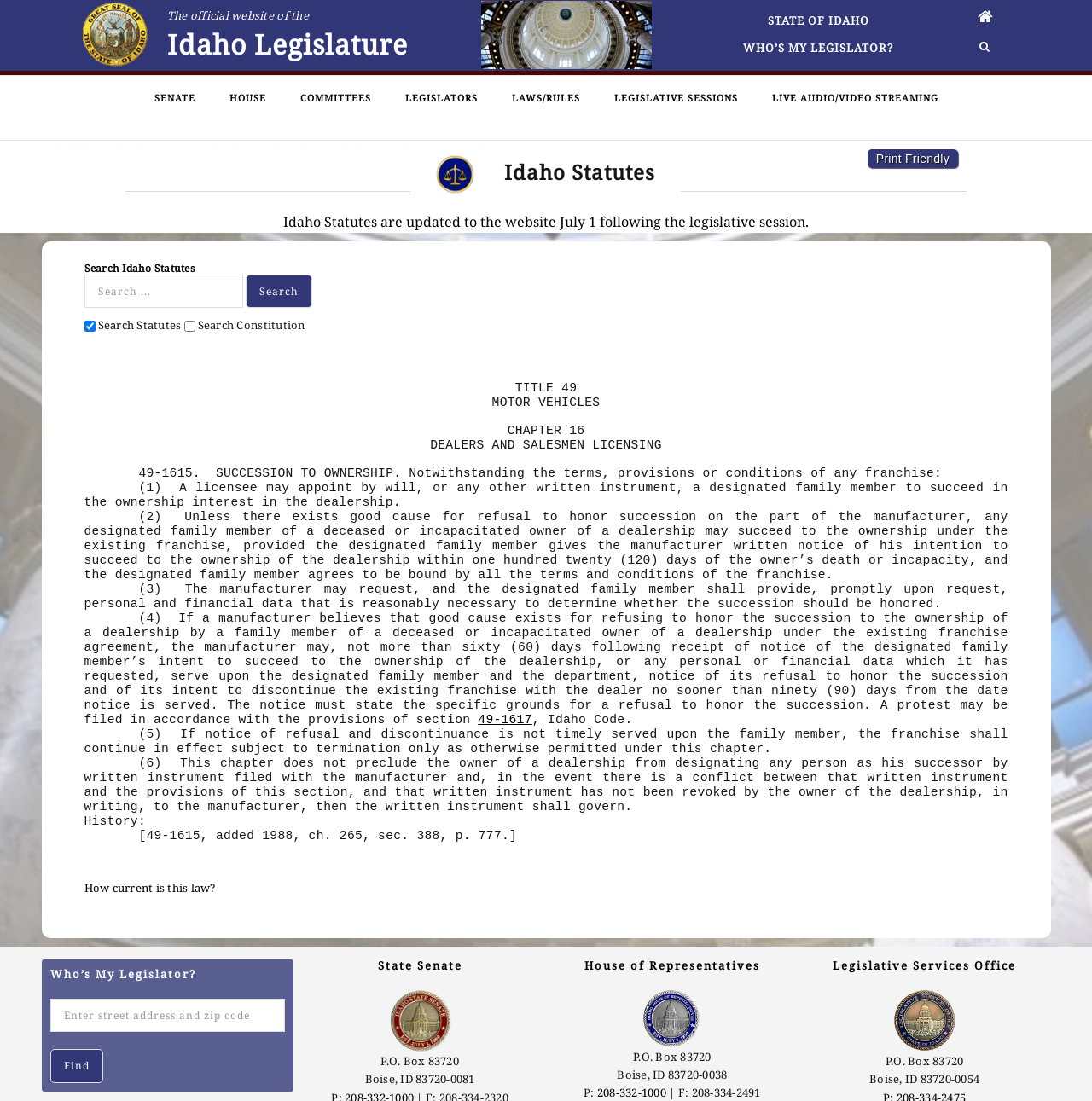Bounding box coordinates are specified in the format (top-left x, top-left y, bottom-right x, bottom-right y). All values are floating point numbers bounded between 0 and 1. Please provide the bounding box coordinate of the region this sentence describes: House

[0.21, 0.076, 0.243, 0.102]